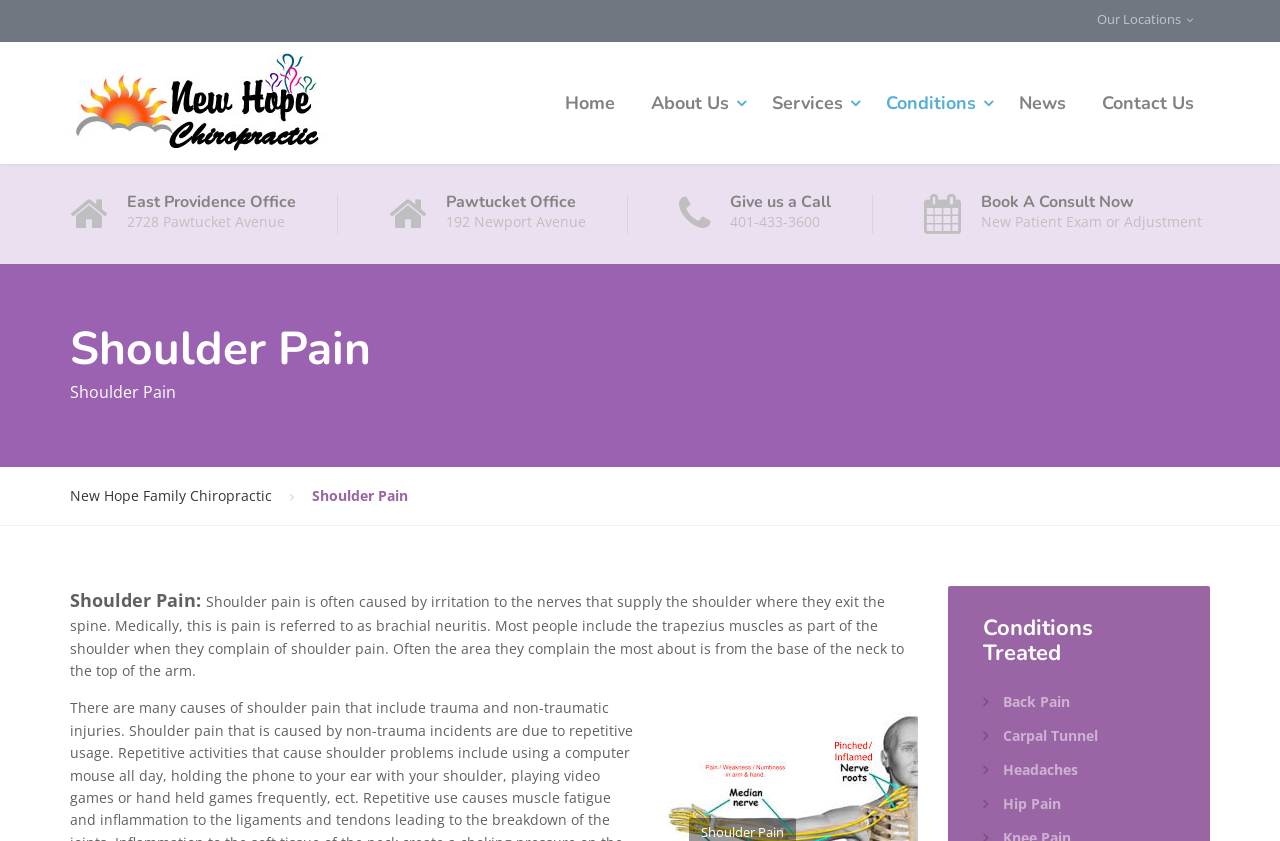What is the name of the chiropractic office?
Look at the image and construct a detailed response to the question.

I found the answer by looking at the top-left corner of the webpage, where the logo and office name are typically located. The text 'New Hope Family Chiropractic' is displayed prominently, indicating that it is the name of the chiropractic office.